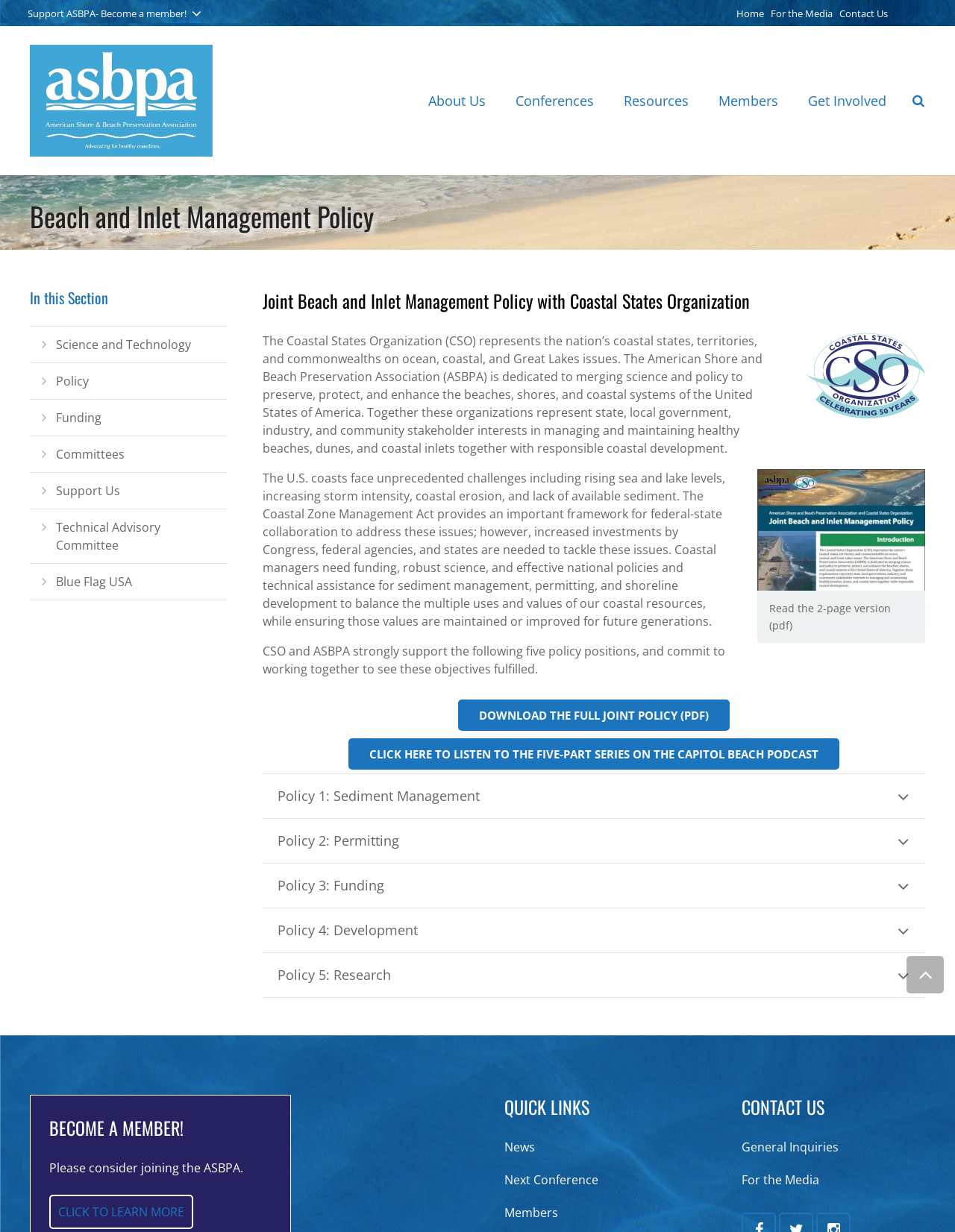What is the name of the organization that represents the nation’s coastal states, territories, and commonwealths?
Please answer the question with a single word or phrase, referencing the image.

Coastal States Organization